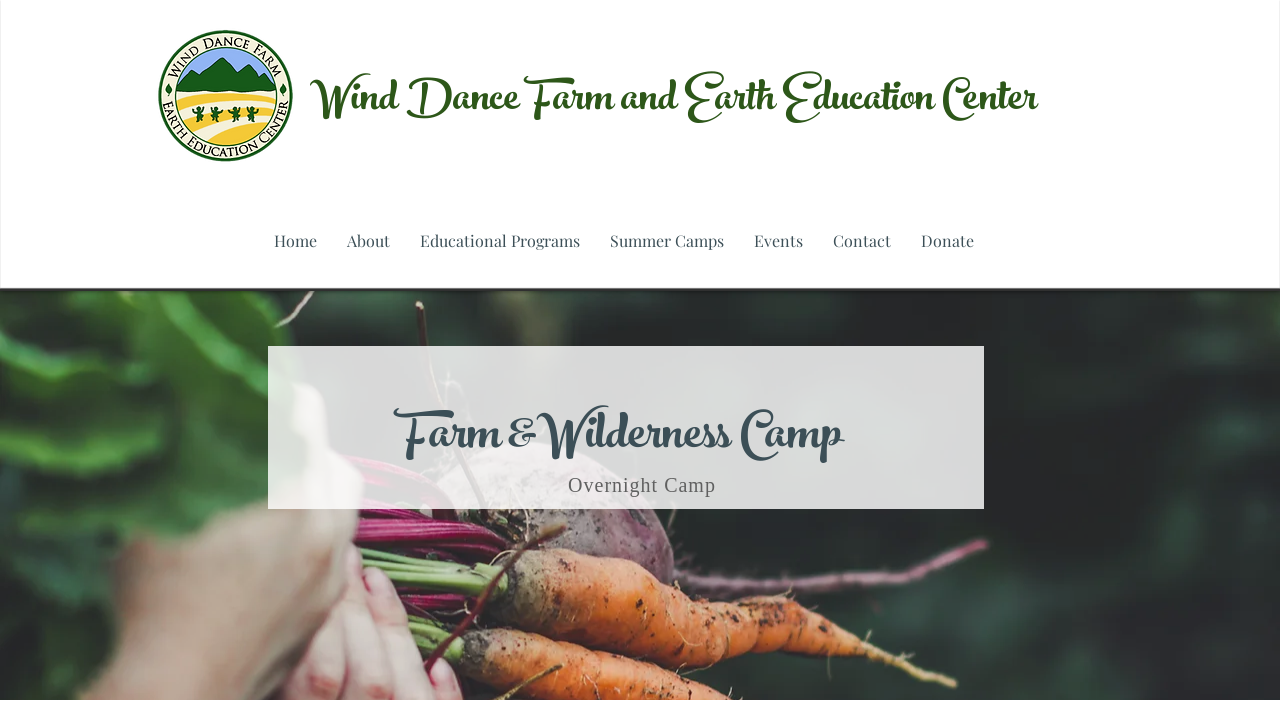Identify the bounding box coordinates for the UI element described by the following text: "Oil IT Journal". Provide the coordinates as four float numbers between 0 and 1, in the format [left, top, right, bottom].

None